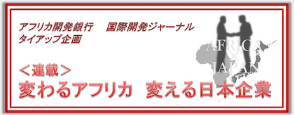What is the shape of the borders around the image?
Please provide a comprehensive answer based on the information in the image.

The shape of the borders around the image is not explicitly mentioned, but the color of the borders is described as red. Therefore, it can be inferred that the shape of the borders is a rectangle or a square, as they are framing the image.